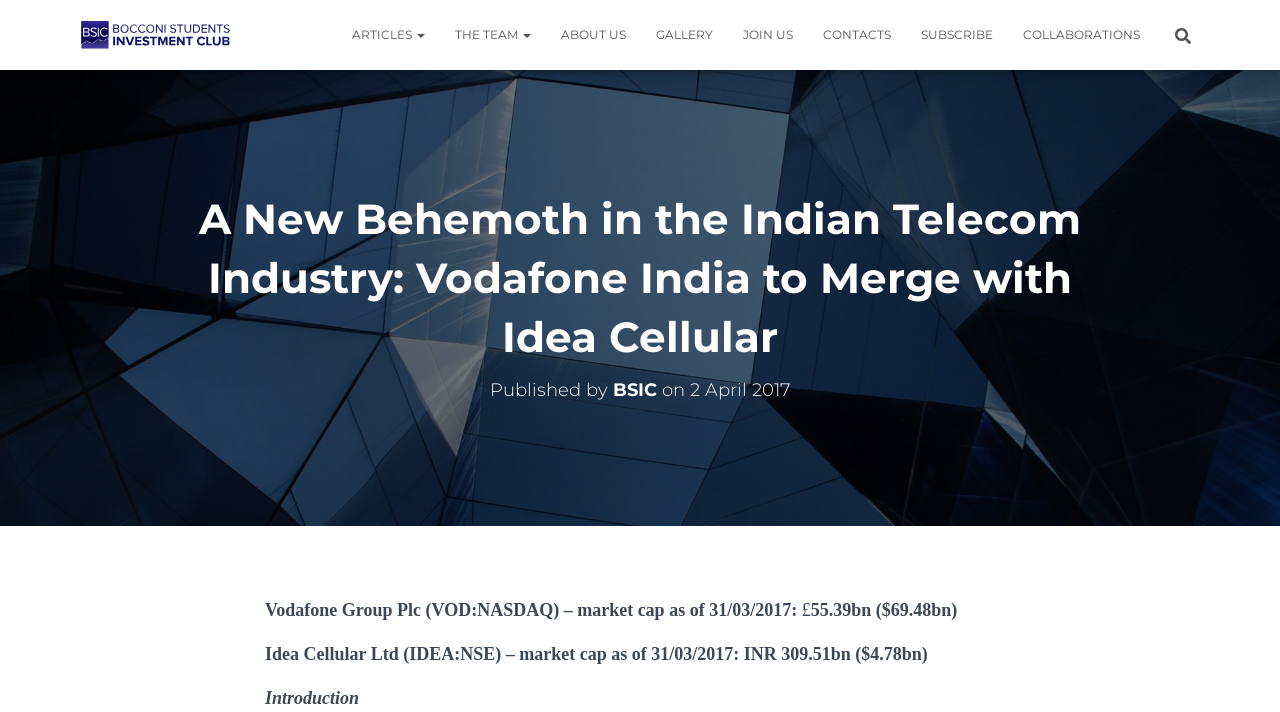What is the market capitalization of Vodafone Group Plc as of 31/03/2017?
Based on the image, answer the question with as much detail as possible.

I found the answer by looking at the text 'Vodafone Group Plc (VOD:NASDAQ) – market cap as of 31/03/2017:' and the corresponding value '£55.39bn ($69.48bn)'.